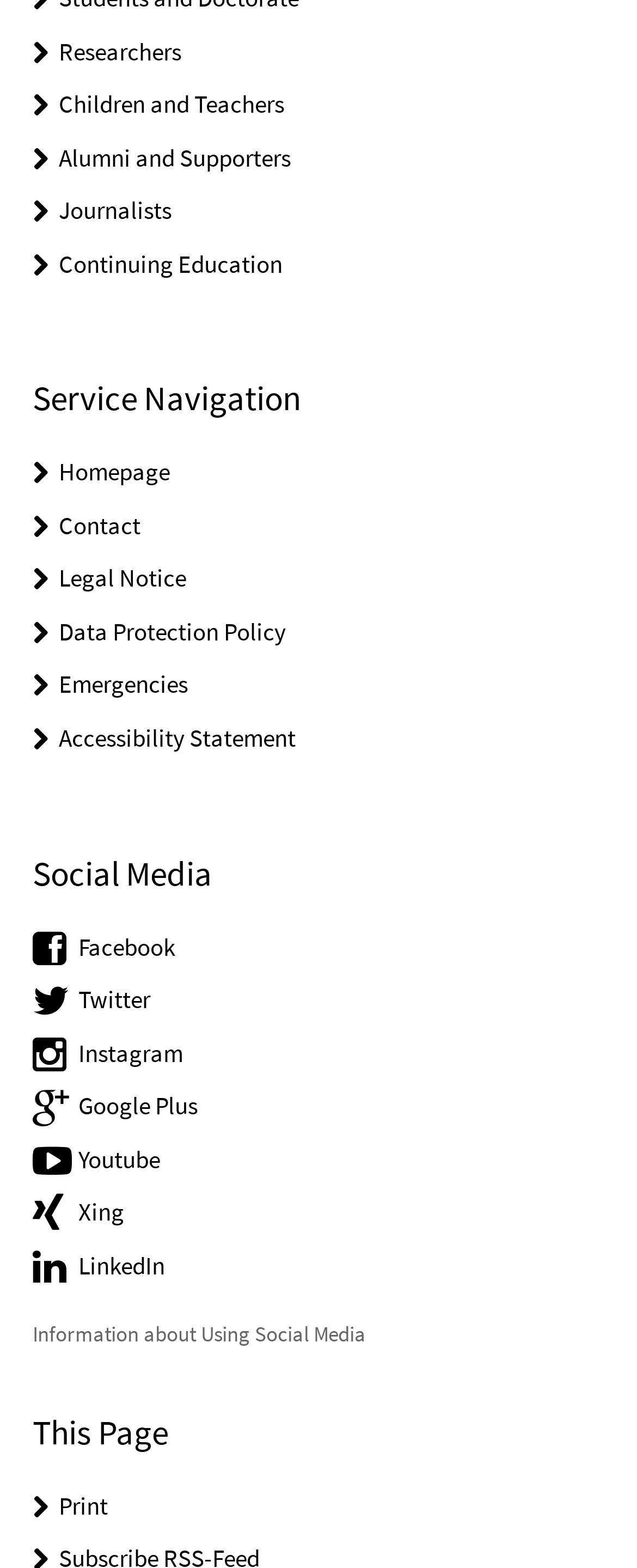Kindly determine the bounding box coordinates of the area that needs to be clicked to fulfill this instruction: "Go to Homepage".

[0.092, 0.291, 0.267, 0.311]